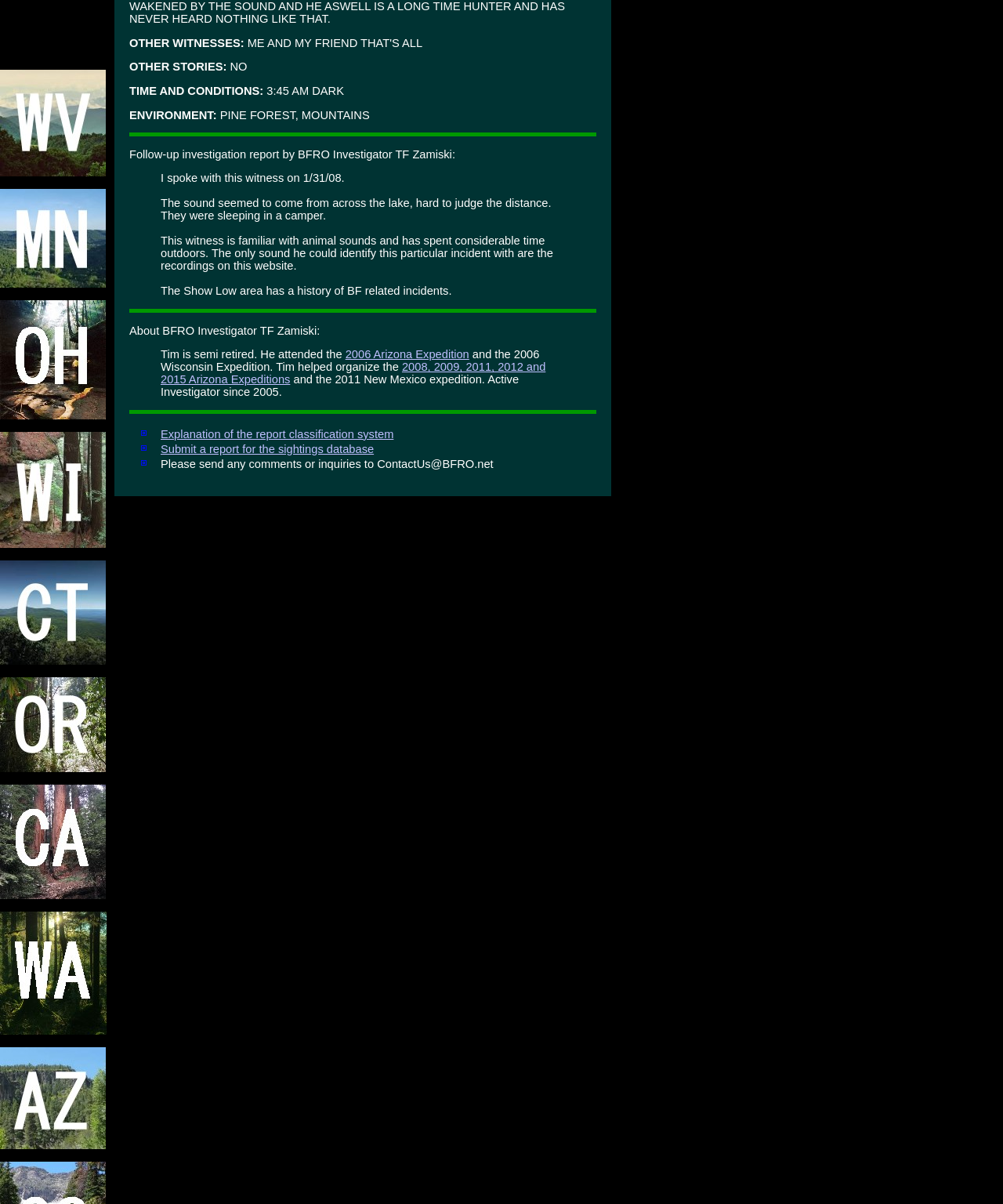Bounding box coordinates are specified in the format (top-left x, top-left y, bottom-right x, bottom-right y). All values are floating point numbers bounded between 0 and 1. Please provide the bounding box coordinate of the region this sentence describes: 2006 Arizona Expedition

[0.344, 0.289, 0.468, 0.3]